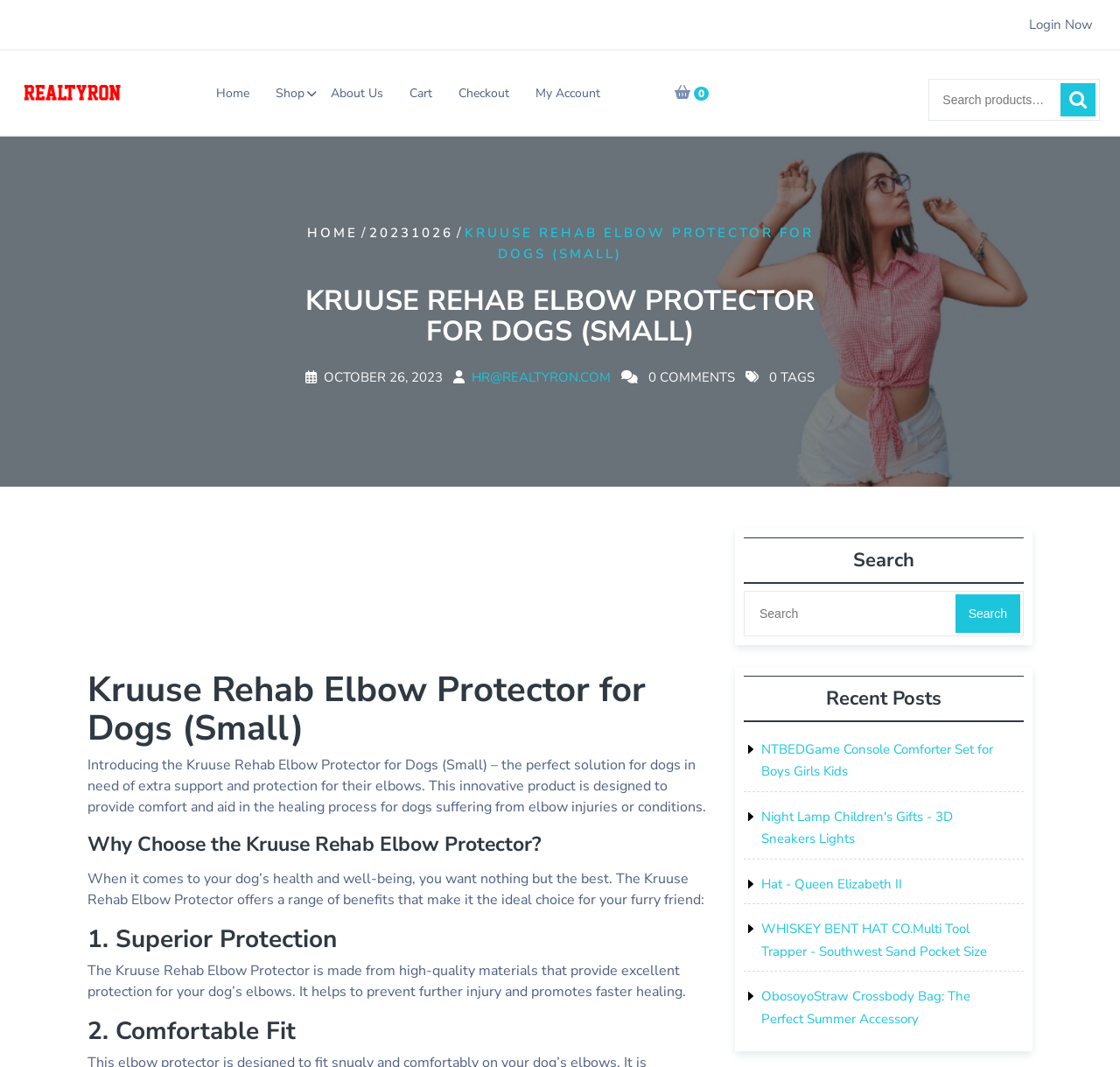Using the element description: "About us", determine the bounding box coordinates for the specified UI element. The coordinates should be four float numbers between 0 and 1, [left, top, right, bottom].

[0.285, 0.072, 0.352, 0.102]